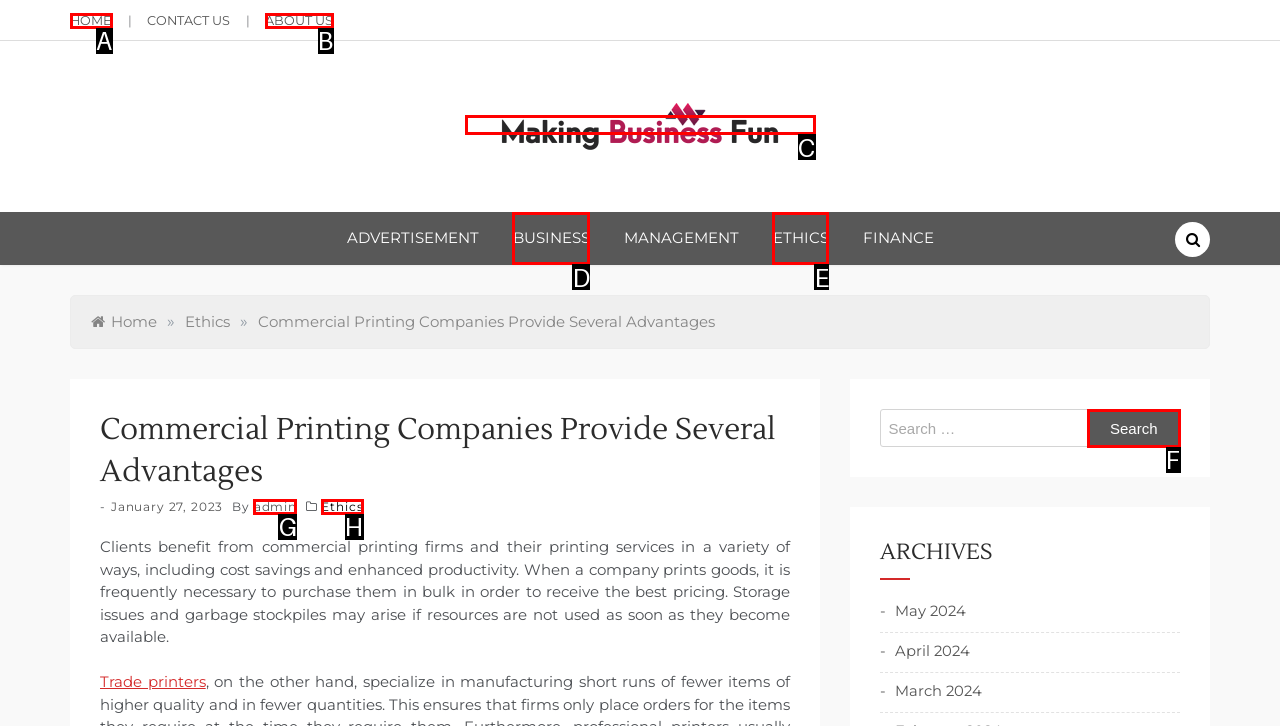Select the HTML element that matches the description: Business. Provide the letter of the chosen option as your answer.

D